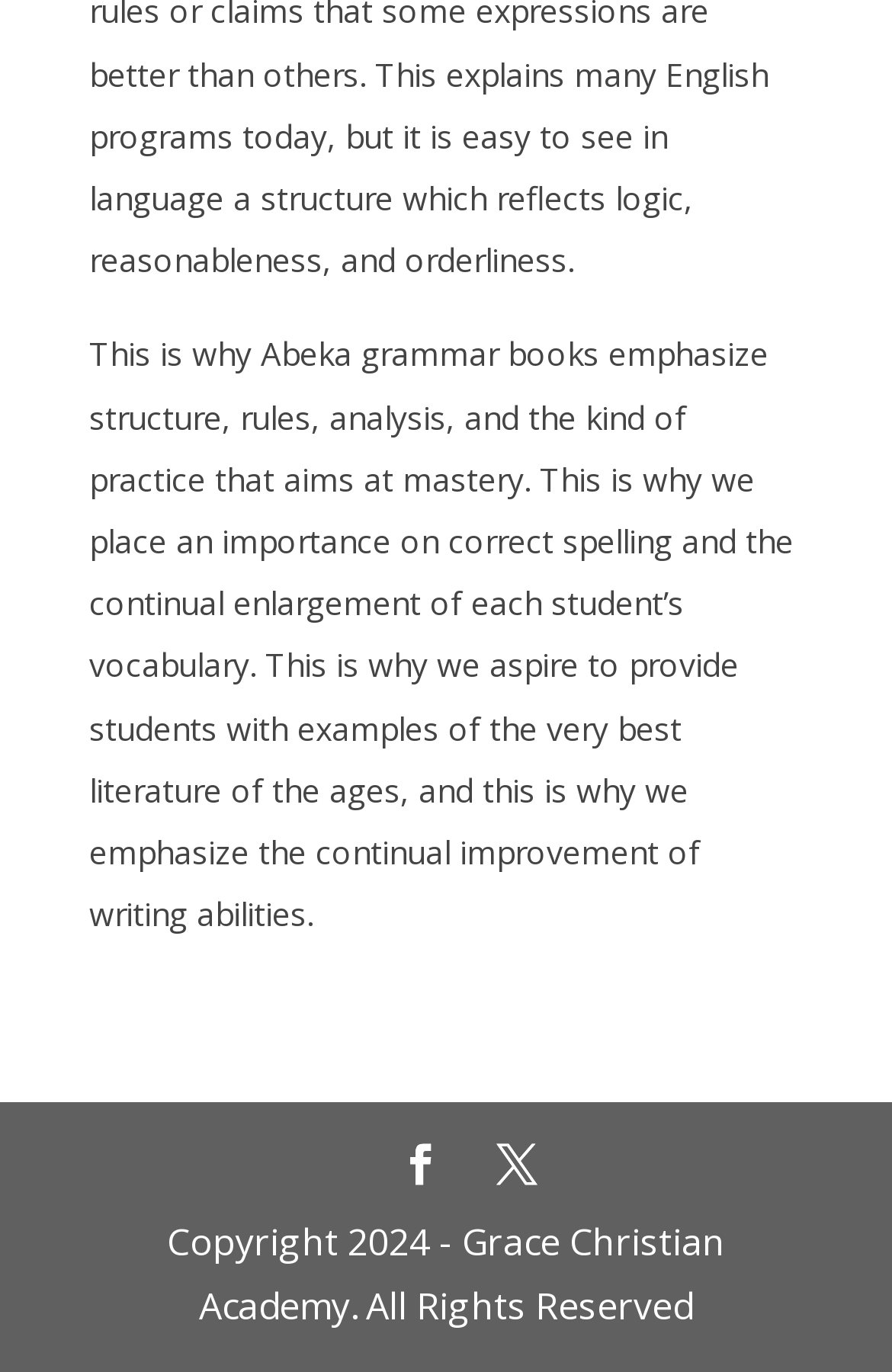Please determine the bounding box coordinates for the element with the description: "alt="Nashville Book Review"".

None